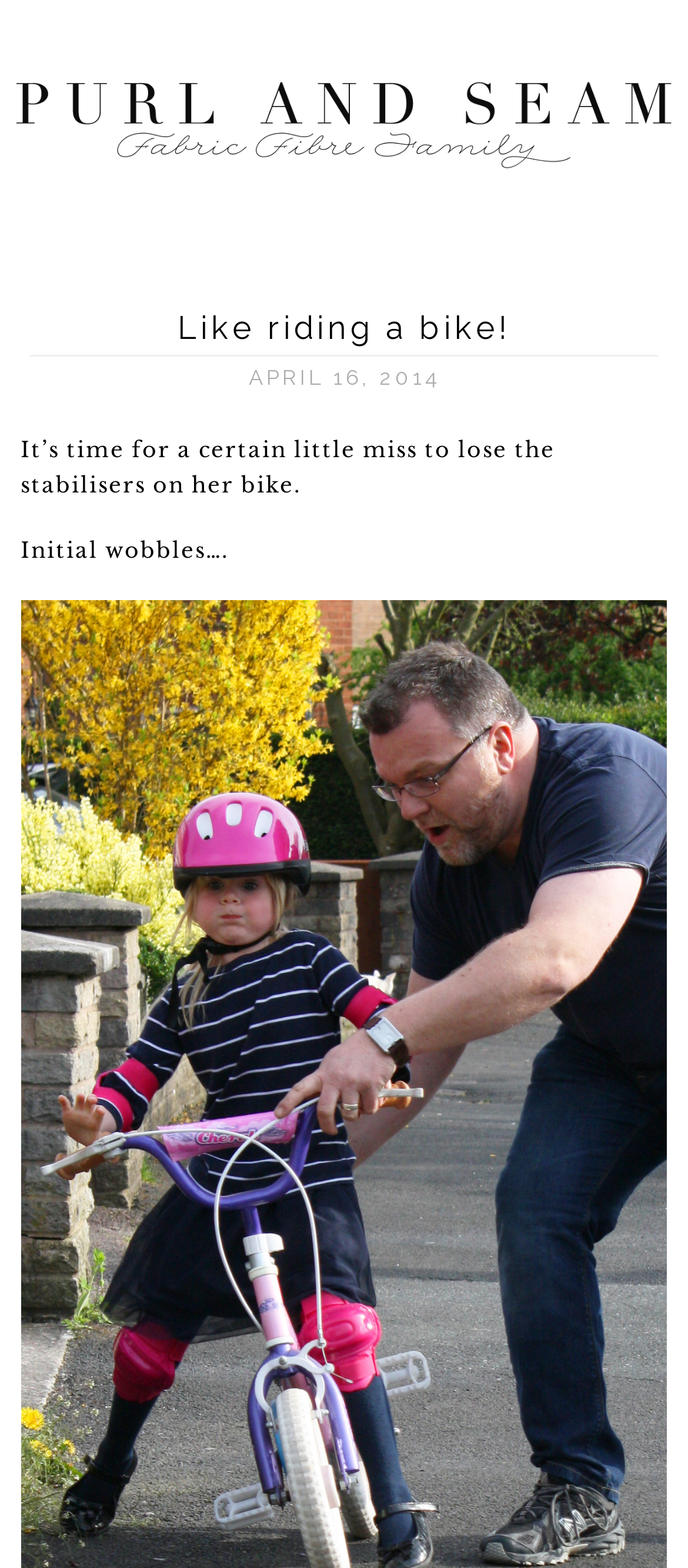Can you determine the main header of this webpage?

Like riding a bike!